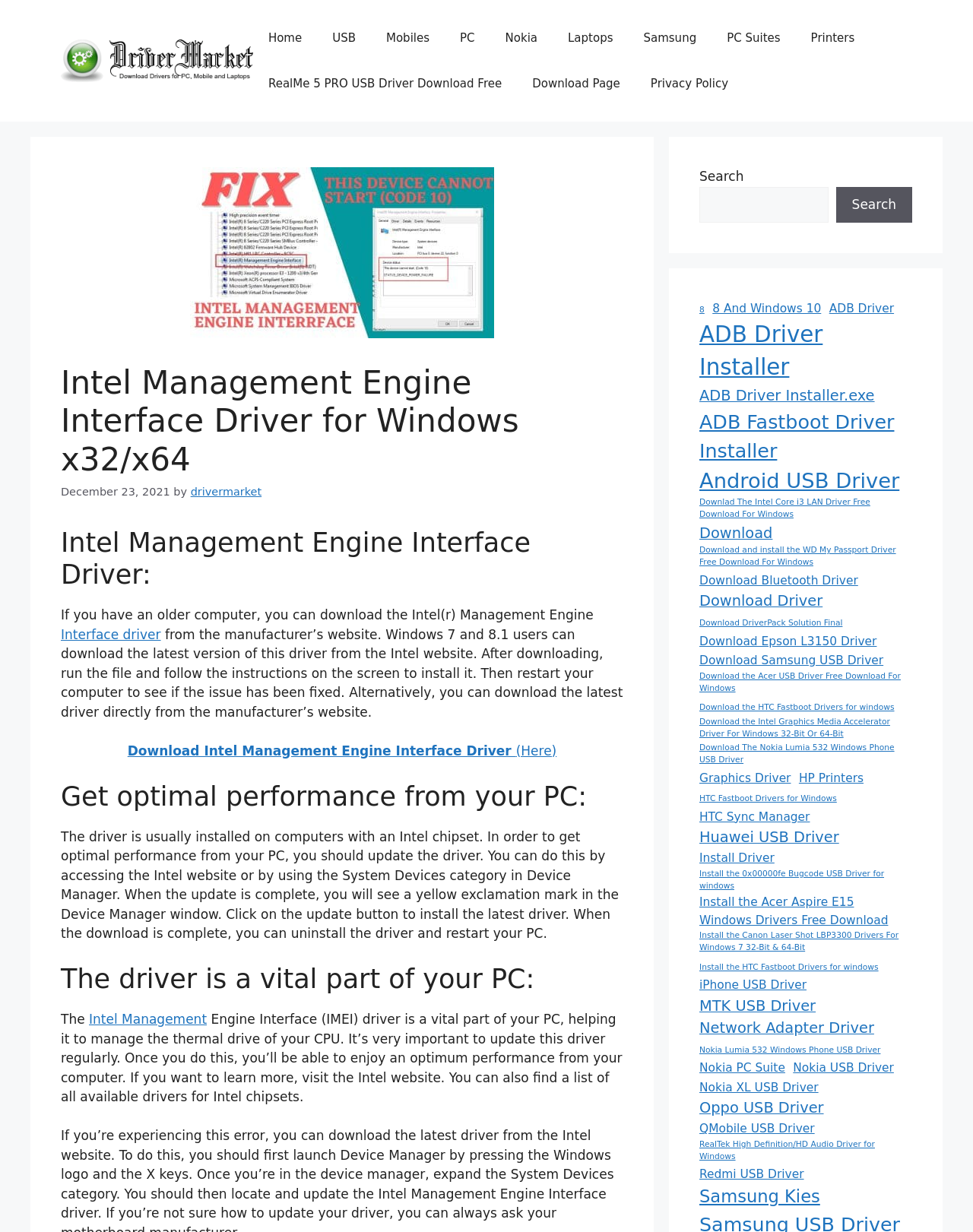Locate the bounding box coordinates of the area that needs to be clicked to fulfill the following instruction: "Visit the Home page". The coordinates should be in the format of four float numbers between 0 and 1, namely [left, top, right, bottom].

[0.26, 0.012, 0.326, 0.049]